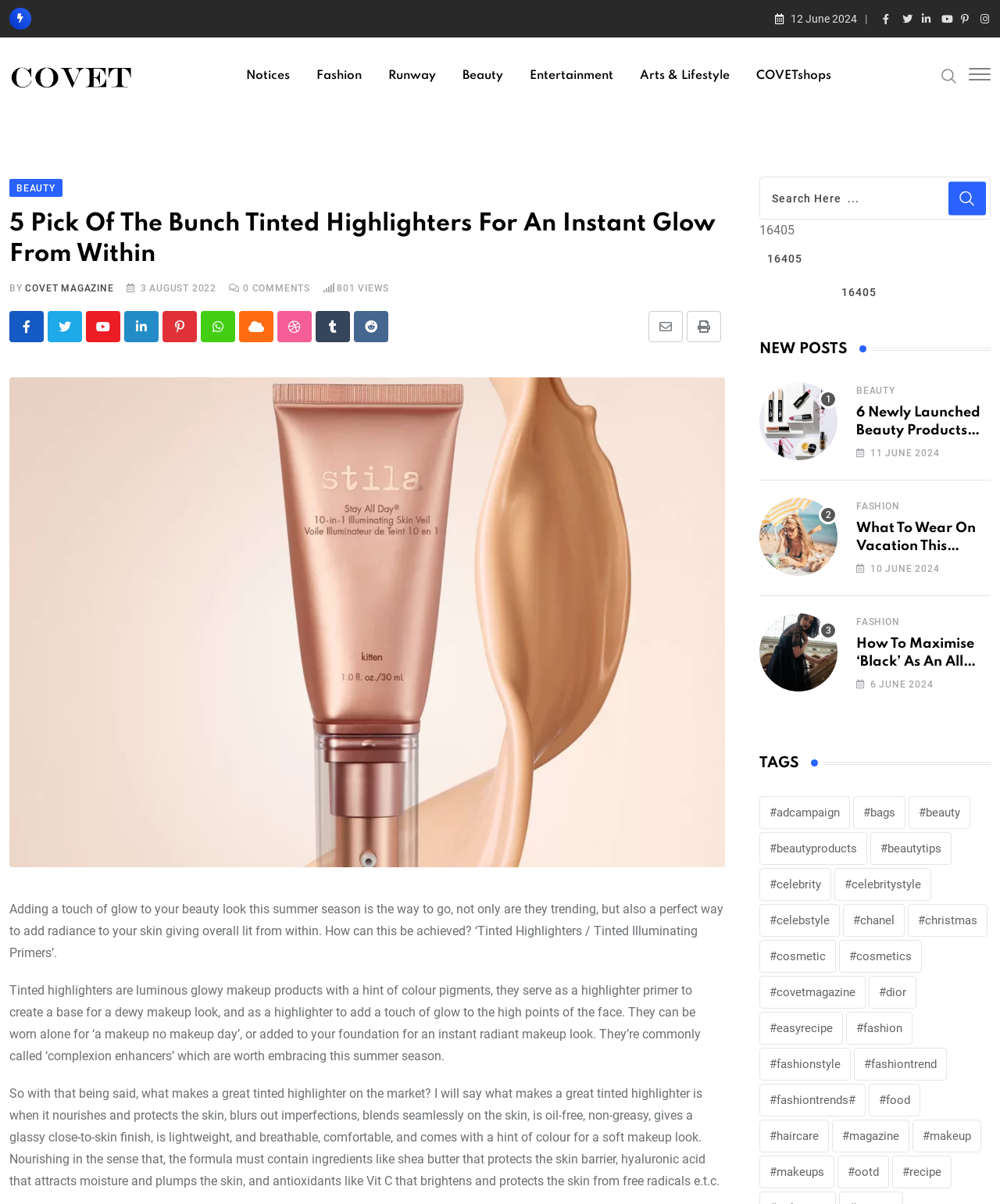Present a detailed account of what is displayed on the webpage.

This webpage is about beauty and fashion, with a focus on tinted highlighters. At the top, there is a title "5 Pick Of The Bunch Tinted Highlighters For An Instant Glow From Within" and a date "12 June 2024". Below the title, there are several social media links and a search bar.

The main content of the page is divided into three sections. The first section is an article about tinted highlighters, which explains what they are, how to use them, and what makes a great tinted highlighter. The article is accompanied by an image of a product, Stila Stay All Day 10-in-1 Illuminating Skin Veil Kitten 30ml.

The second section is a list of new posts, with three articles about beauty and fashion. Each article has a title, an image, and a date. The titles are "6 Newly Launched Beauty Products You Must Try", "What To Wear On Vacation This Summer 2024", and "How To Maximise 'Black' As An All Year Round Appeal".

The third section is a list of tags, with links to various categories such as #adcampaign, #bags, #beauty, and #celebrity. Each category has a number of items associated with it.

Throughout the page, there are several buttons and links to navigate to other parts of the website, such as a link to "Notices", "Fashion", "Runway", "Beauty", "Entertainment", and "Arts & Lifestyle". There is also a button to share the content via email or print it.